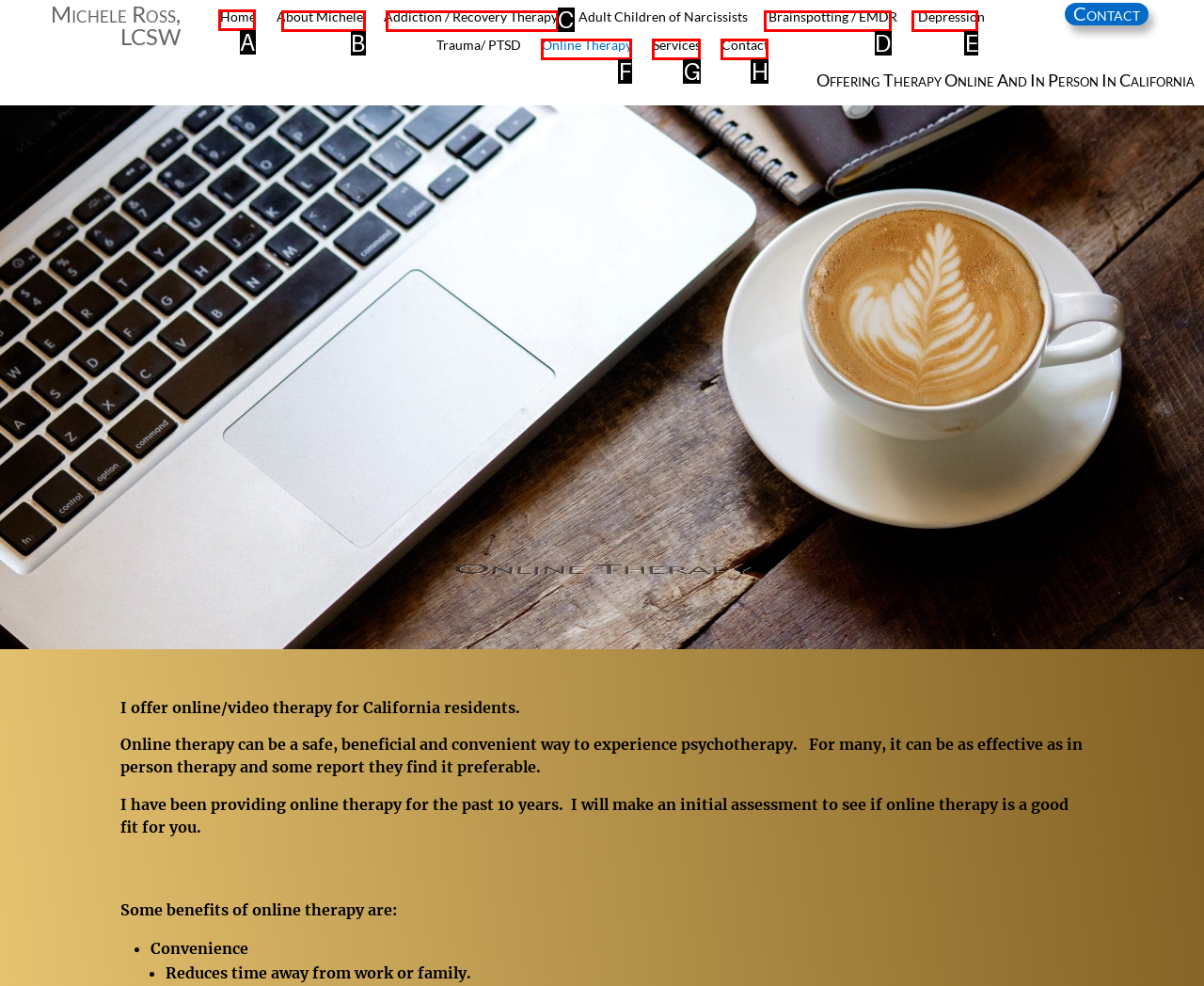Tell me which one HTML element I should click to complete the following task: Click Home Answer with the option's letter from the given choices directly.

A